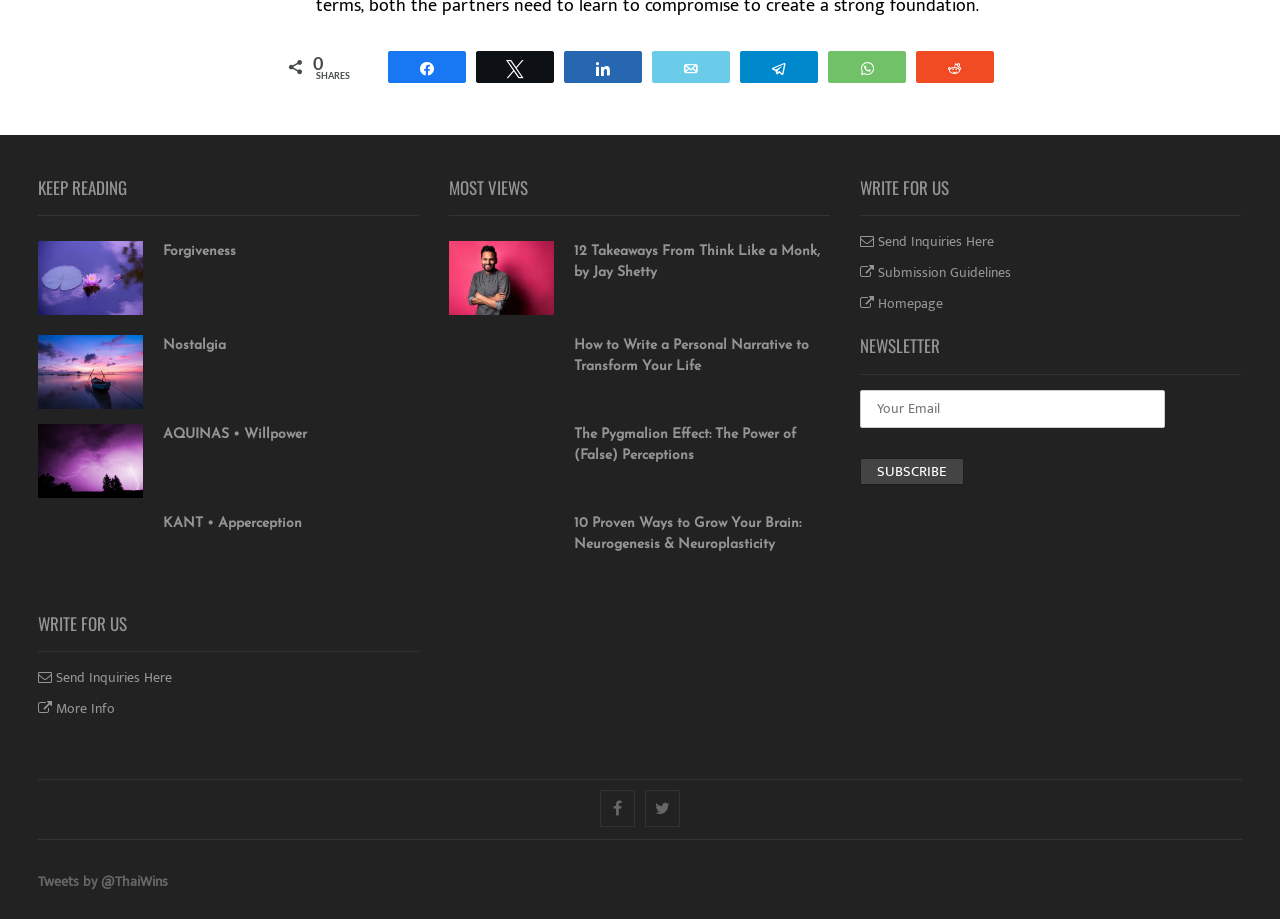Find the bounding box coordinates for the area that should be clicked to accomplish the instruction: "Write for us".

[0.03, 0.725, 0.135, 0.75]